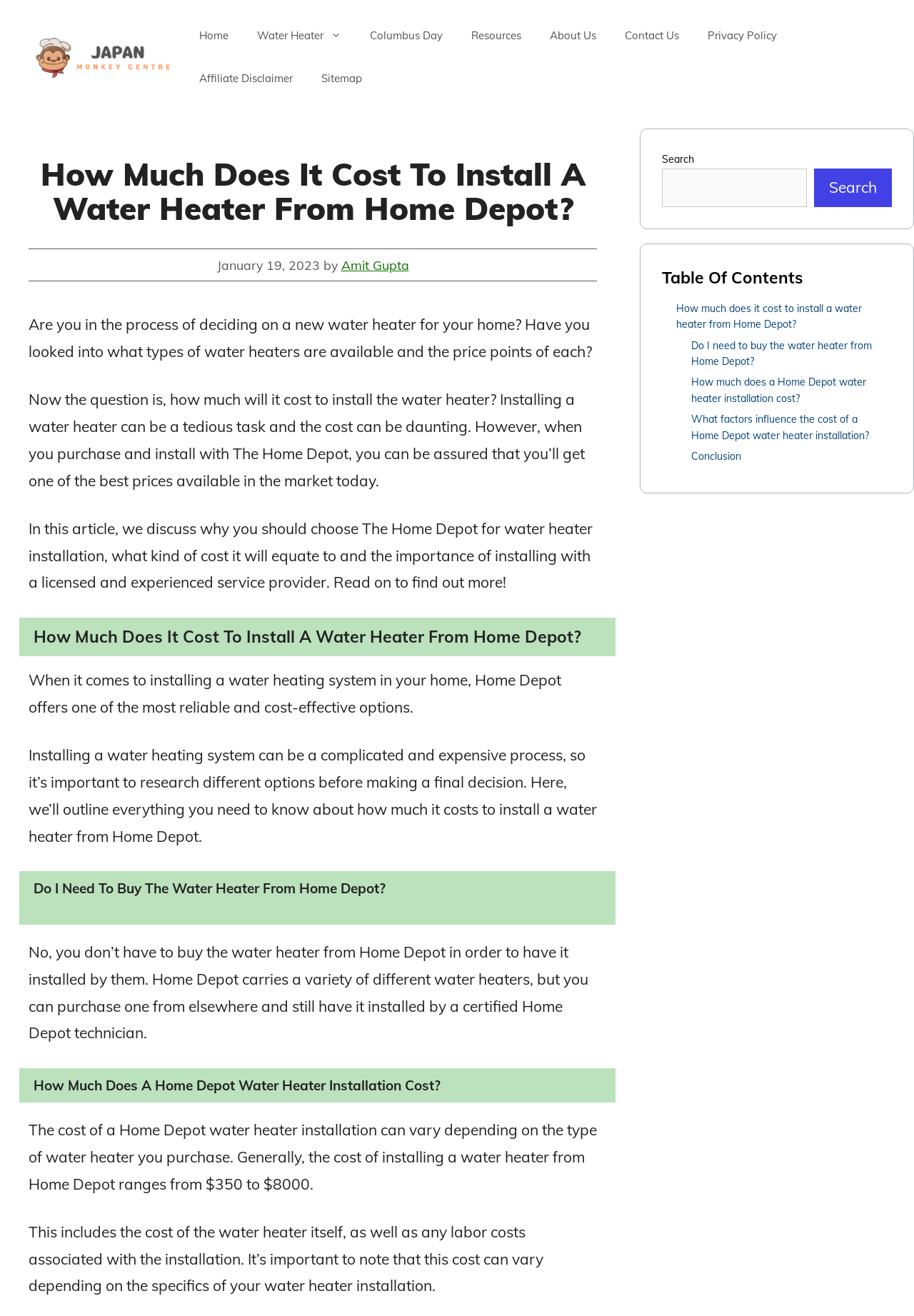What is the topic of the article?
Using the information from the image, give a concise answer in one word or a short phrase.

Water heater installation cost